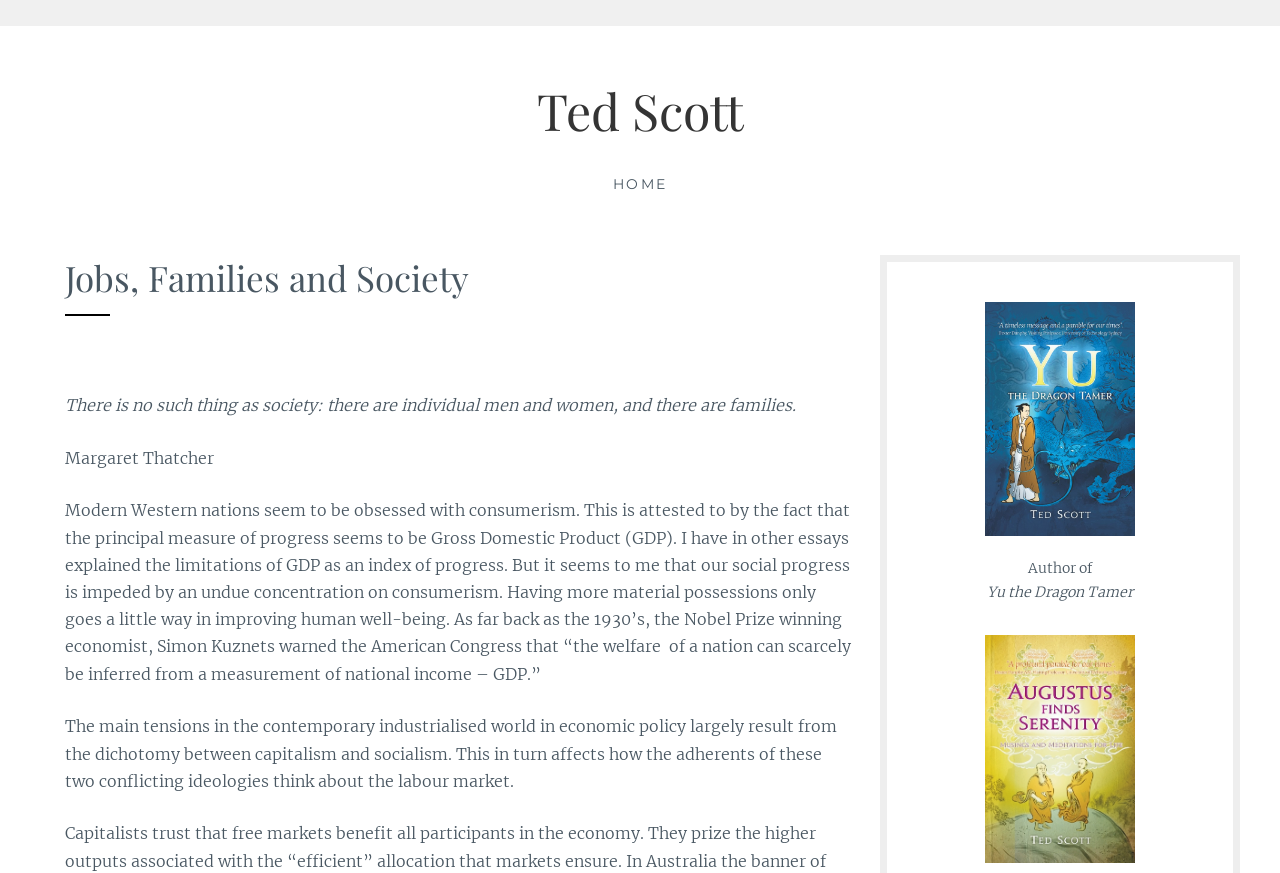What is the name of the author?
Based on the image, answer the question with a single word or brief phrase.

Yu the Dragon Tamer